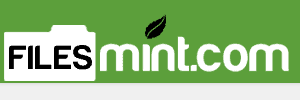Create a detailed narrative that captures the essence of the image.

The image displays the logo of FILESmint.com, which features a green background and a graphic representation of a folder along with a green leaf, symbolizing digital file sharing and eco-friendliness. The logo is designed in a modern and clean style, reflecting the website's focus on providing downloadable content, possibly including software or applications. This branding emphasizes reliability and user-friendliness, appealing to users looking for a trusted source for software downloads. The combination of the folder and leaf suggests a mnemonic link to organized, efficient file management that also considers environmental impacts.